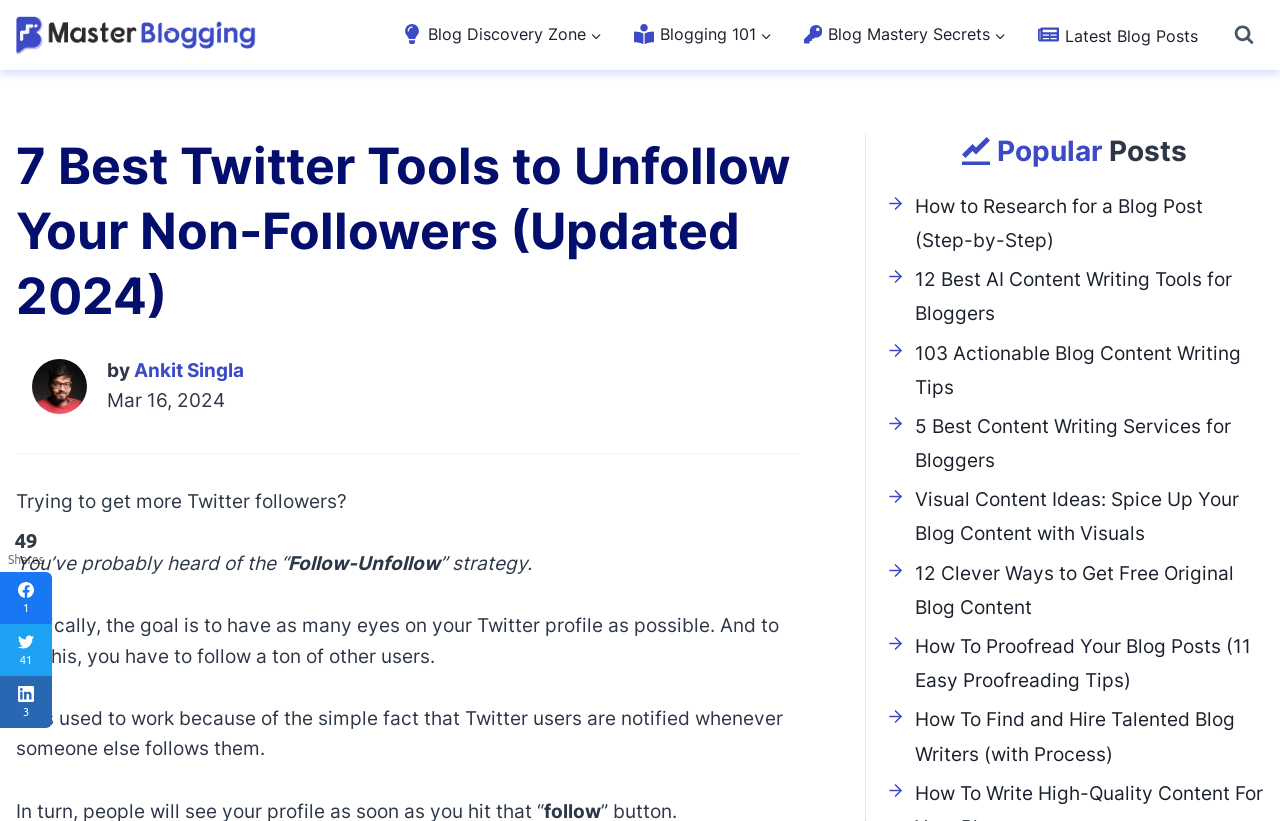Identify and generate the primary title of the webpage.

7 Best Twitter Tools to Unfollow Your Non-Followers (Updated 2024)